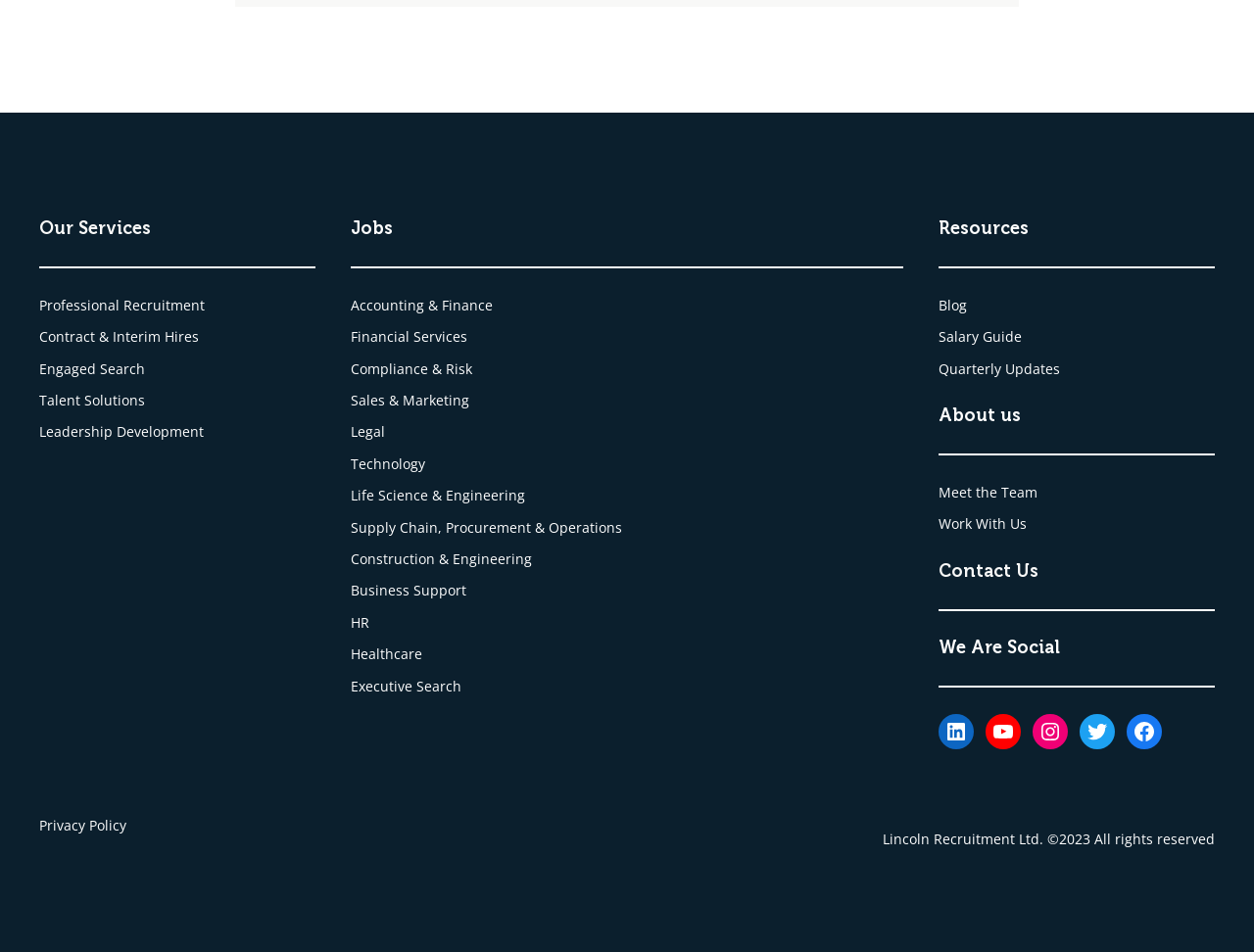Please identify the bounding box coordinates of the element's region that I should click in order to complete the following instruction: "Follow on LinkedIn". The bounding box coordinates consist of four float numbers between 0 and 1, i.e., [left, top, right, bottom].

[0.748, 0.75, 0.777, 0.787]